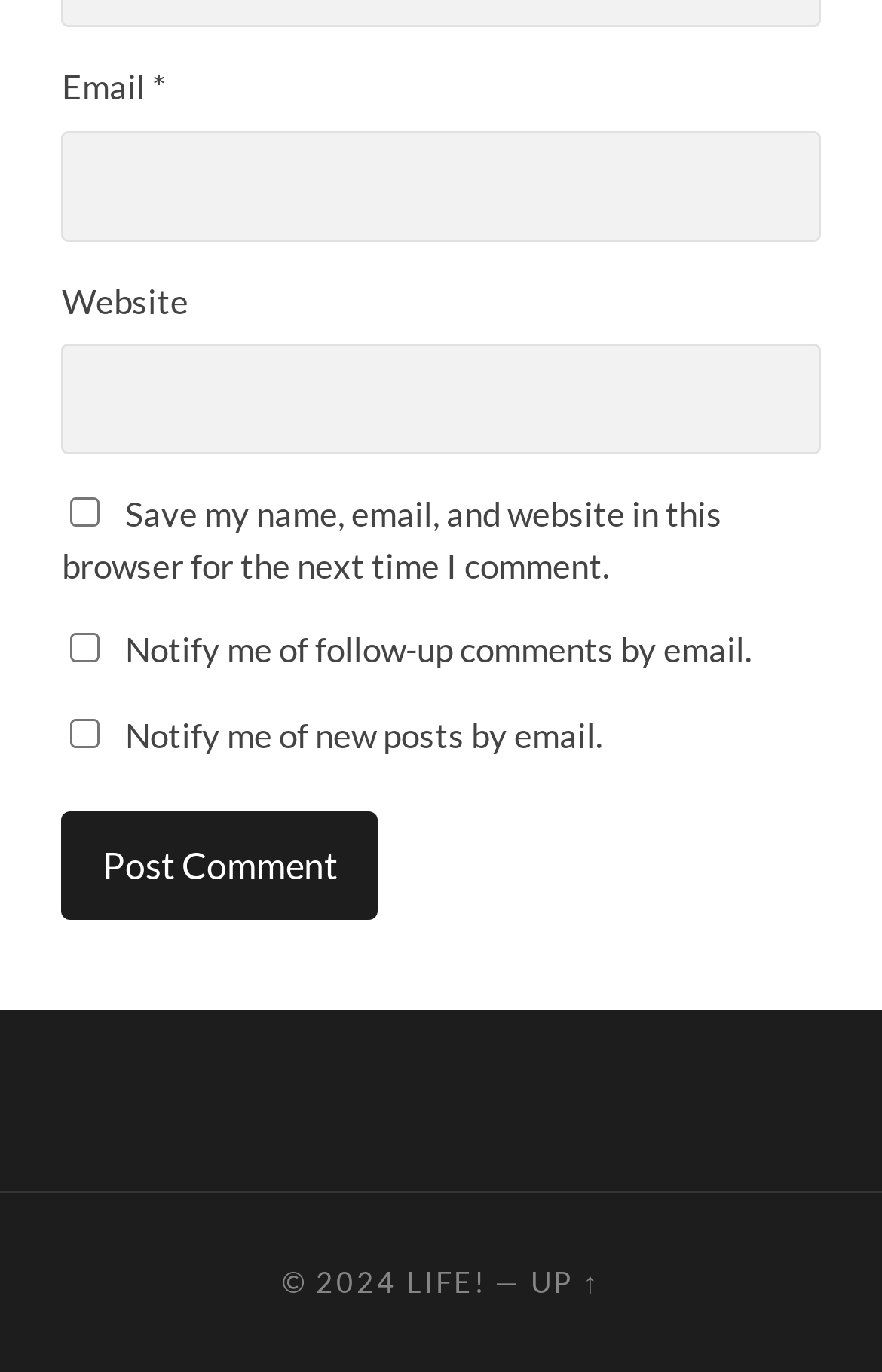Point out the bounding box coordinates of the section to click in order to follow this instruction: "Post a comment".

[0.07, 0.591, 0.429, 0.67]